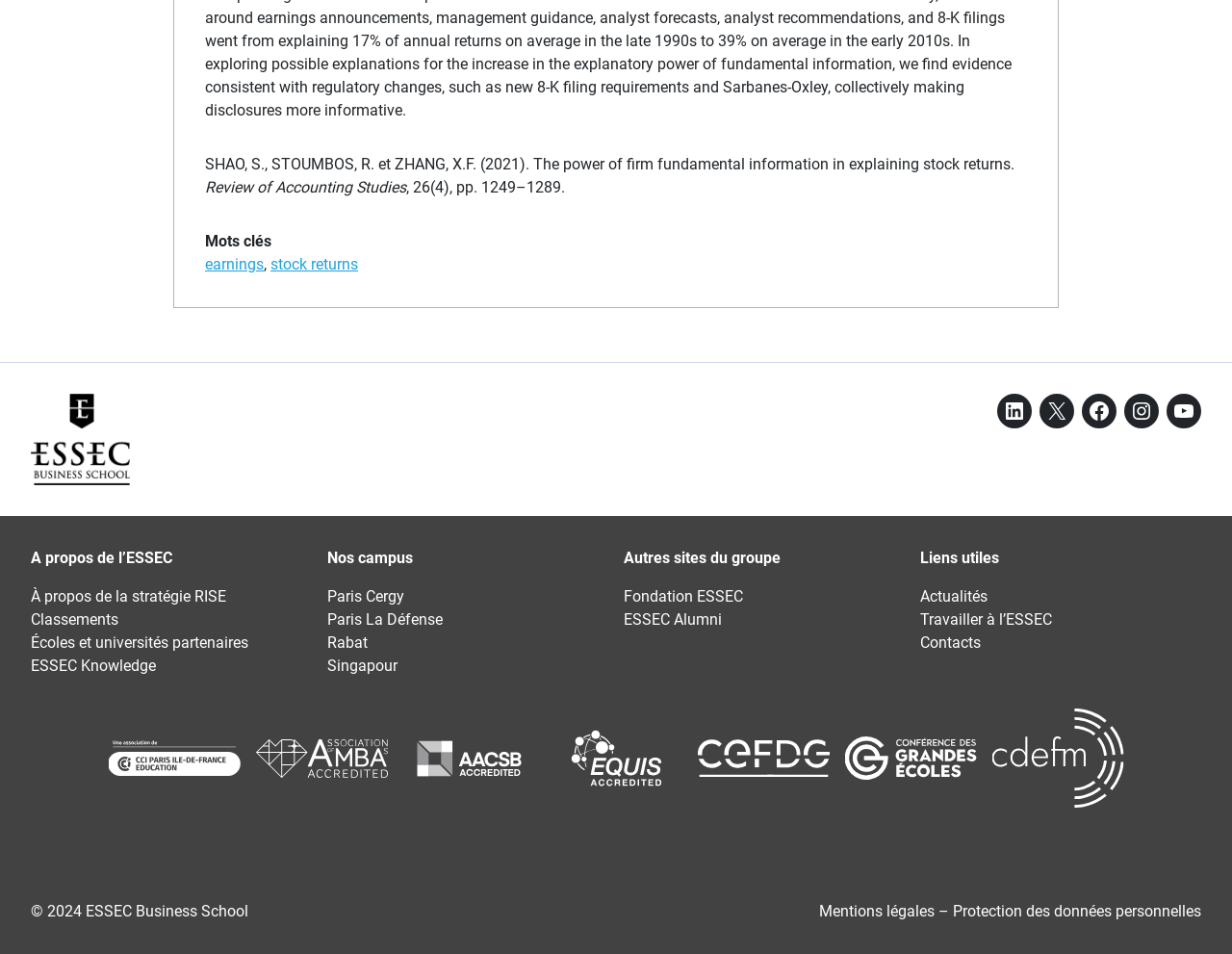Bounding box coordinates are specified in the format (top-left x, top-left y, bottom-right x, bottom-right y). All values are floating point numbers bounded between 0 and 1. Please provide the bounding box coordinate of the region this sentence describes: Singapour

[0.266, 0.688, 0.323, 0.708]